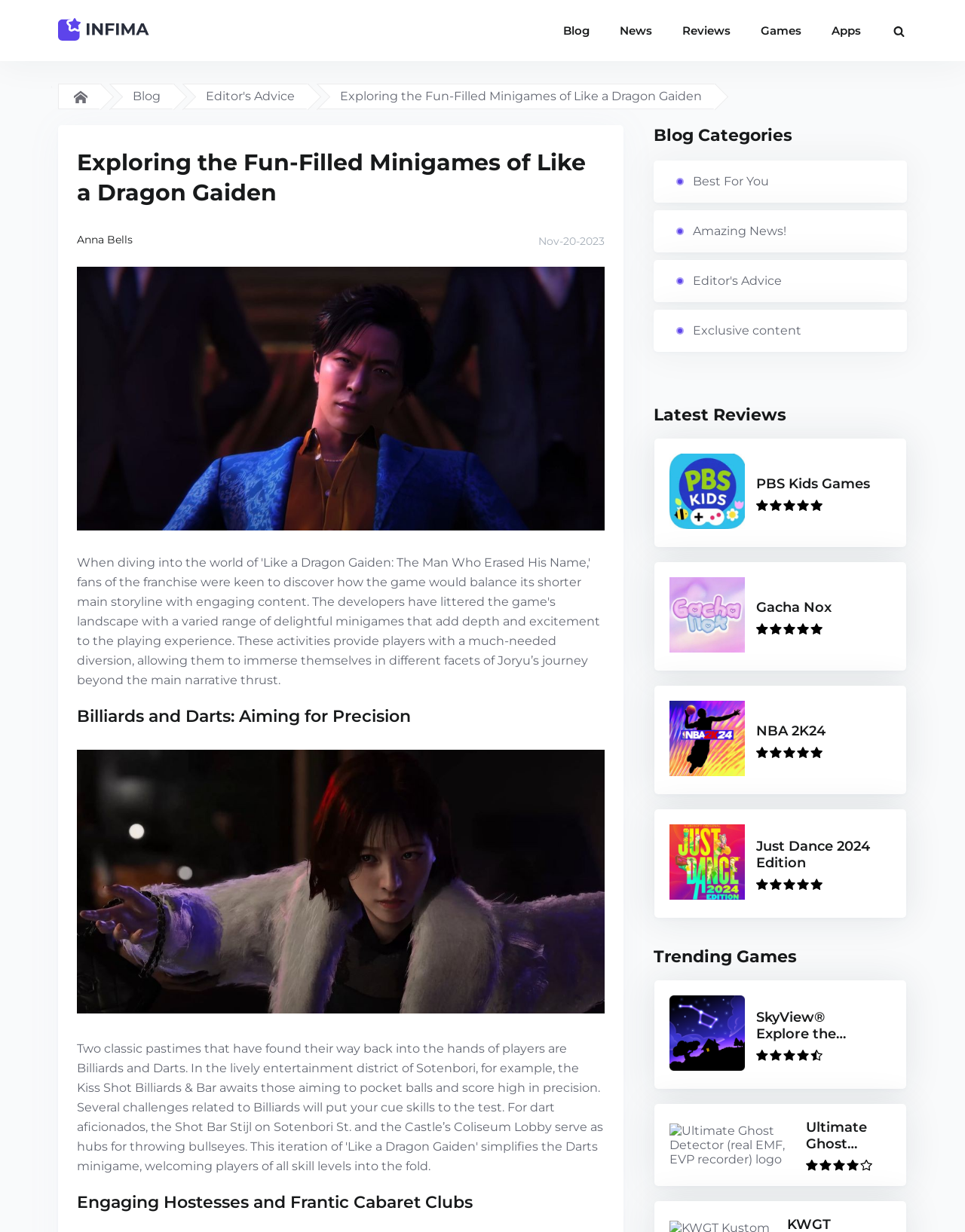Who is the author of the article 'Exploring the Fun-Filled Minigames of Like a Dragon Gaiden'?
Use the information from the screenshot to give a comprehensive response to the question.

The author of the article 'Exploring the Fun-Filled Minigames of Like a Dragon Gaiden' is mentioned below the title of the article, where it says 'Anna Bells'.